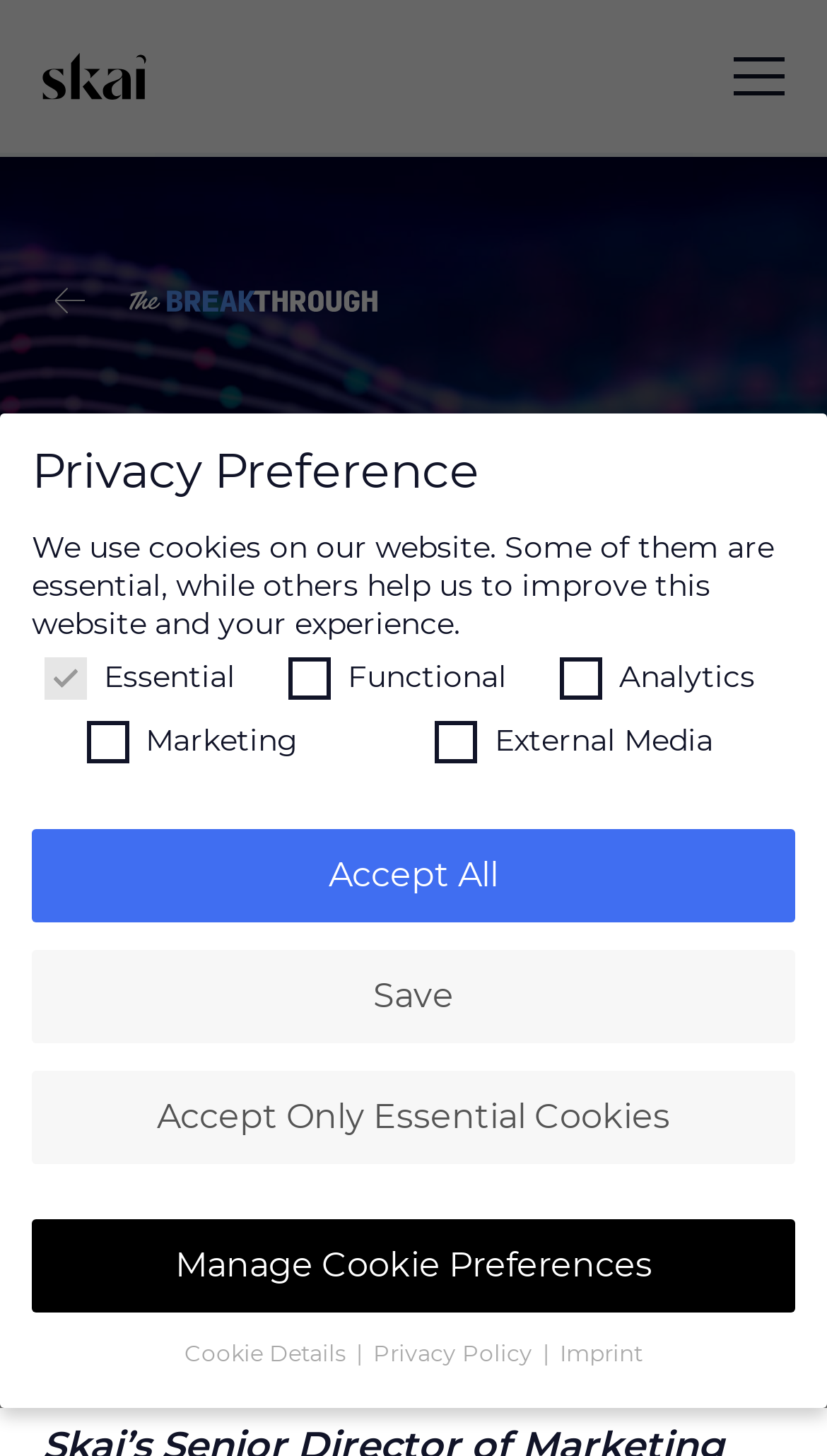Determine the coordinates of the bounding box for the clickable area needed to execute this instruction: "view cookie details".

[0.223, 0.921, 0.418, 0.94]